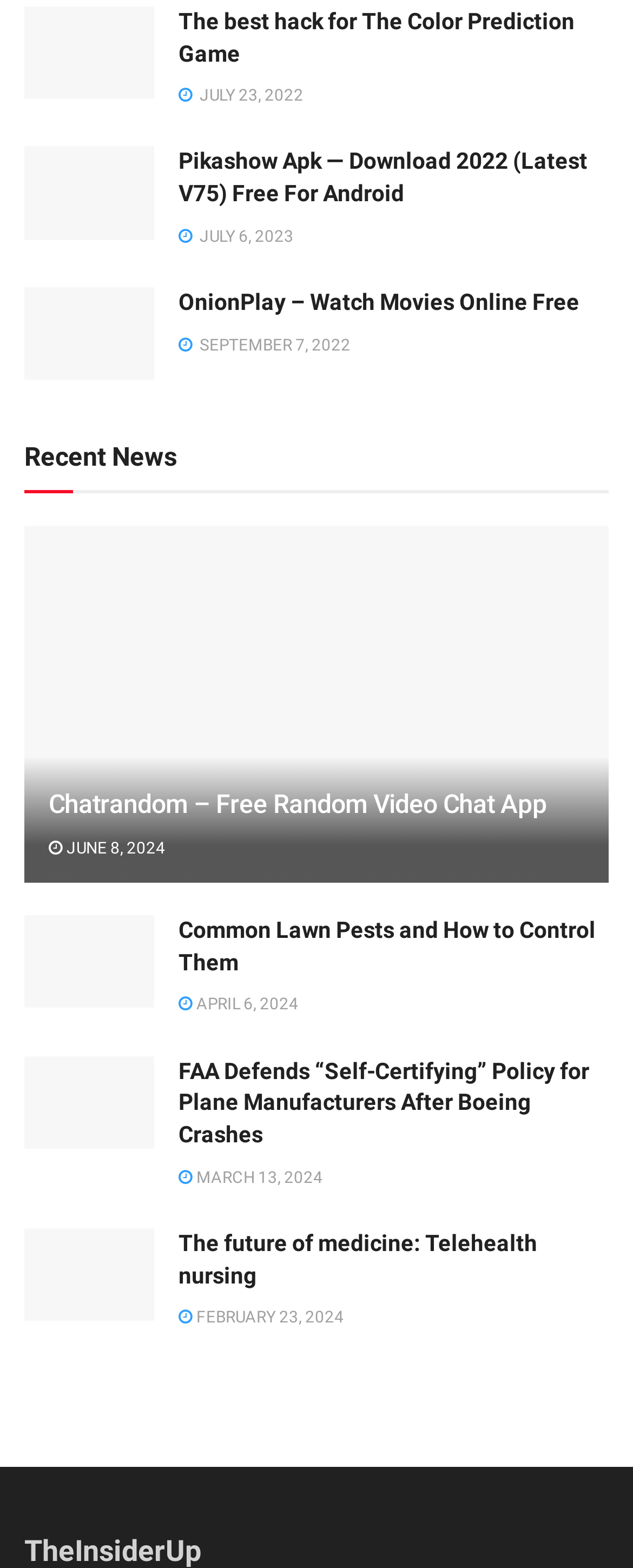Point out the bounding box coordinates of the section to click in order to follow this instruction: "Read the news about How To Safely Use Video Chat".

[0.038, 0.336, 0.962, 0.602]